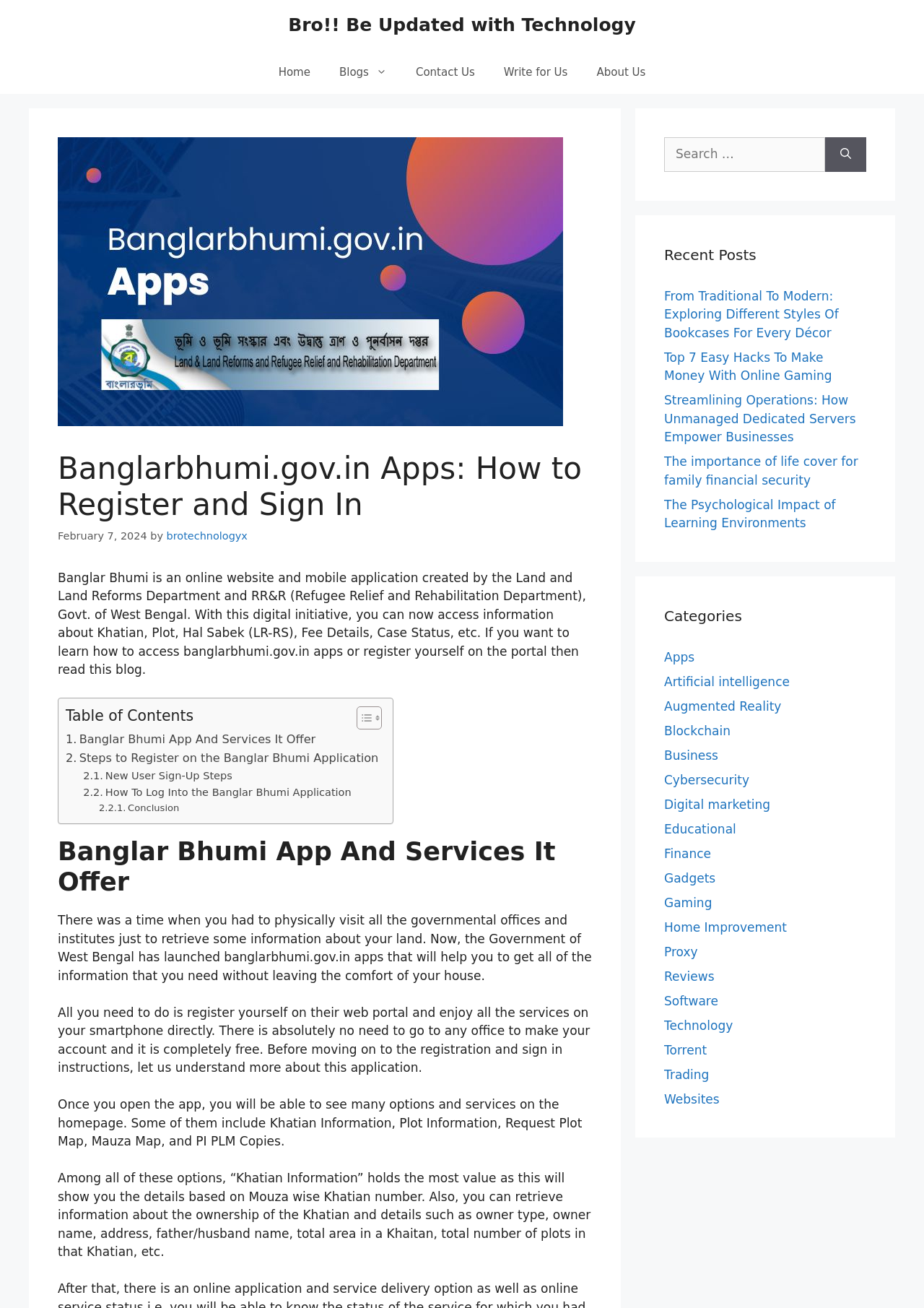Locate the bounding box coordinates of the clickable area to execute the instruction: "Read the 'Banglar Bhumi App And Services It Offer' article". Provide the coordinates as four float numbers between 0 and 1, represented as [left, top, right, bottom].

[0.062, 0.64, 0.641, 0.686]